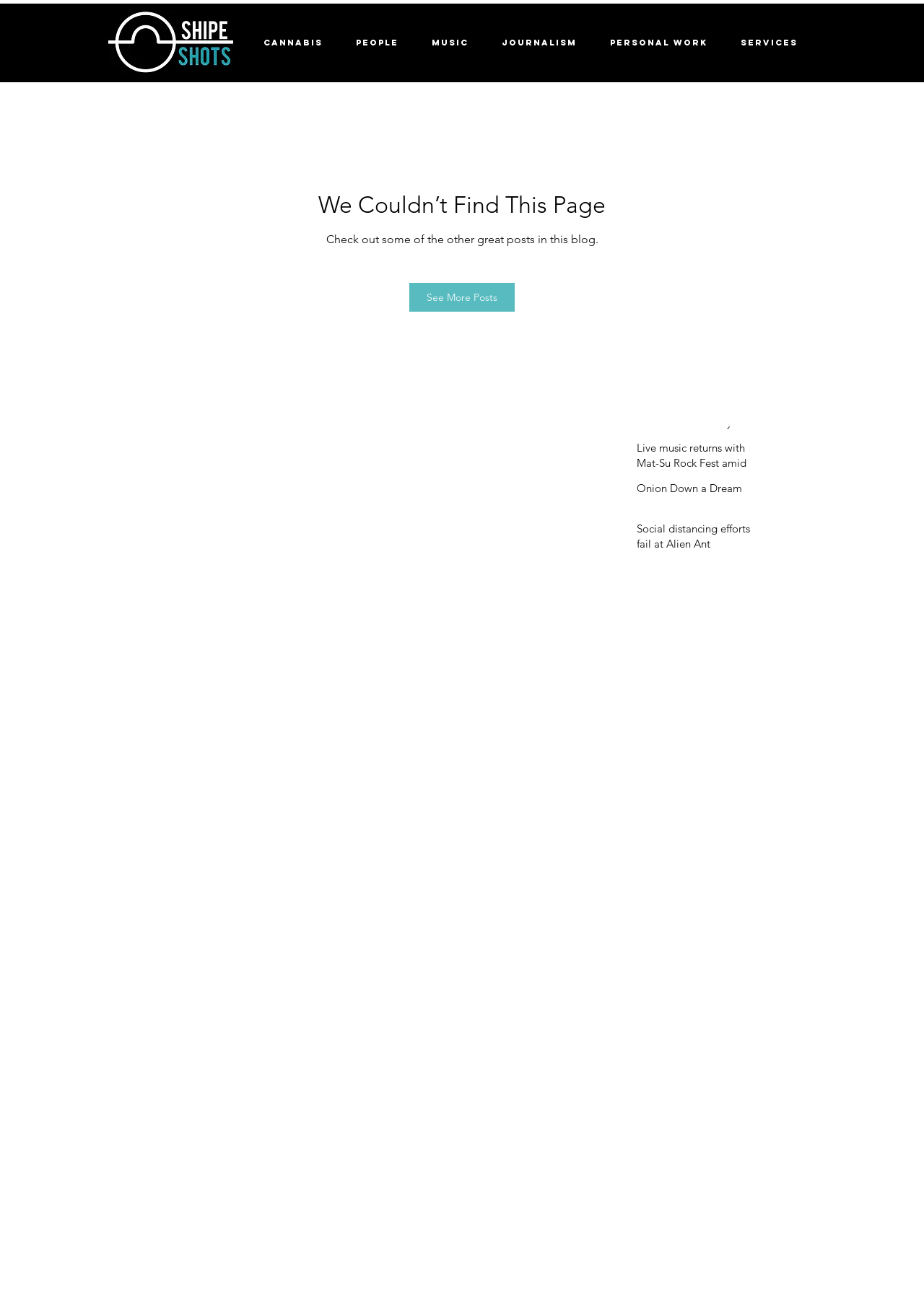Locate the UI element that matches the description Alaska’s Sungrown Cannabis in the webpage screenshot. Return the bounding box coordinates in the format (top-left x, top-left y, bottom-right x, bottom-right y), with values ranging from 0 to 1.

[0.68, 0.113, 0.85, 0.144]